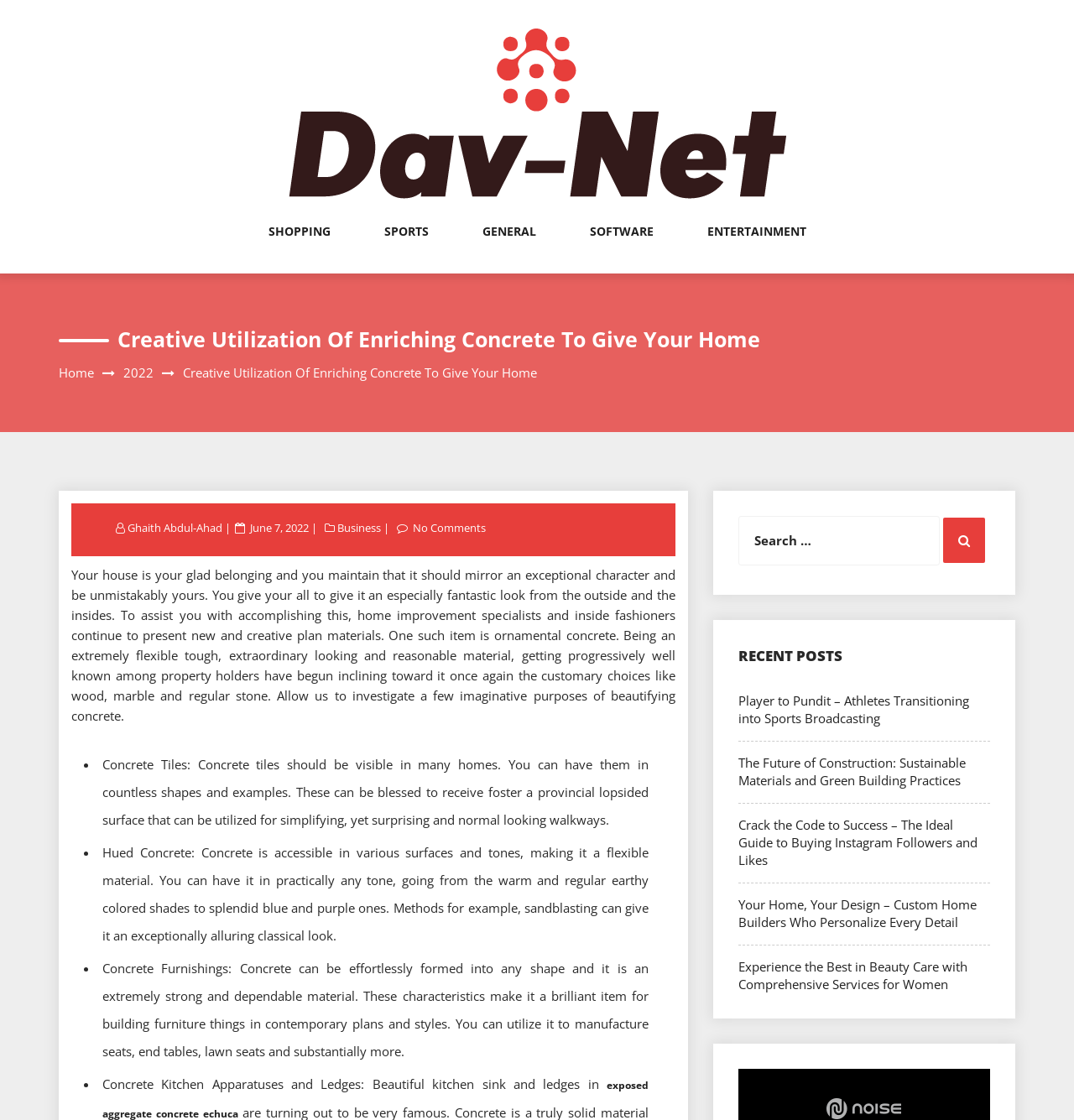Generate the text content of the main heading of the webpage.

Creative Utilization Of Enriching Concrete To Give Your Home